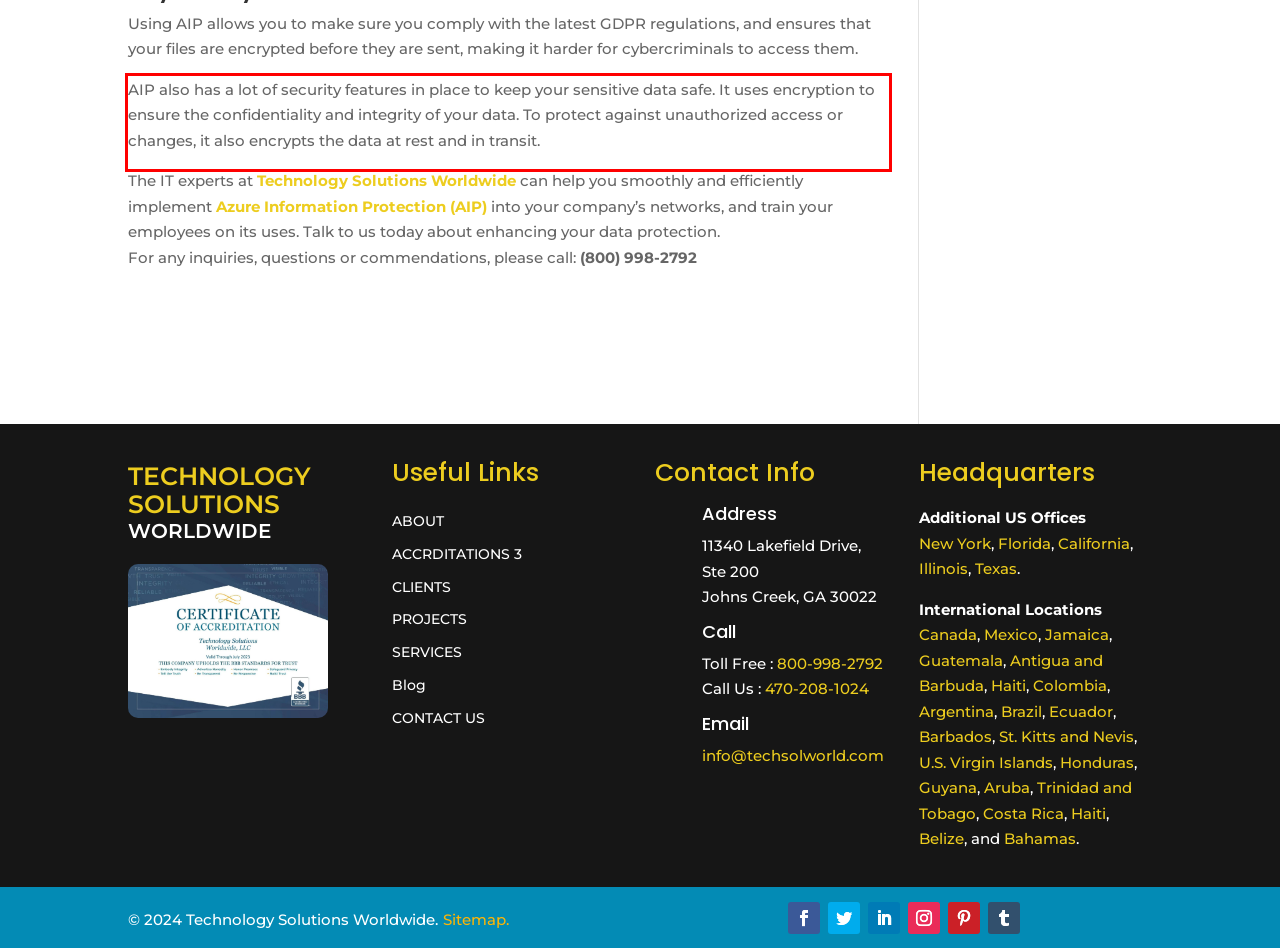Given a screenshot of a webpage containing a red bounding box, perform OCR on the text within this red bounding box and provide the text content.

AIP also has a lot of security features in place to keep your sensitive data safe. It uses encryption to ensure the confidentiality and integrity of your data. To protect against unauthorized access or changes, it also encrypts the data at rest and in transit.